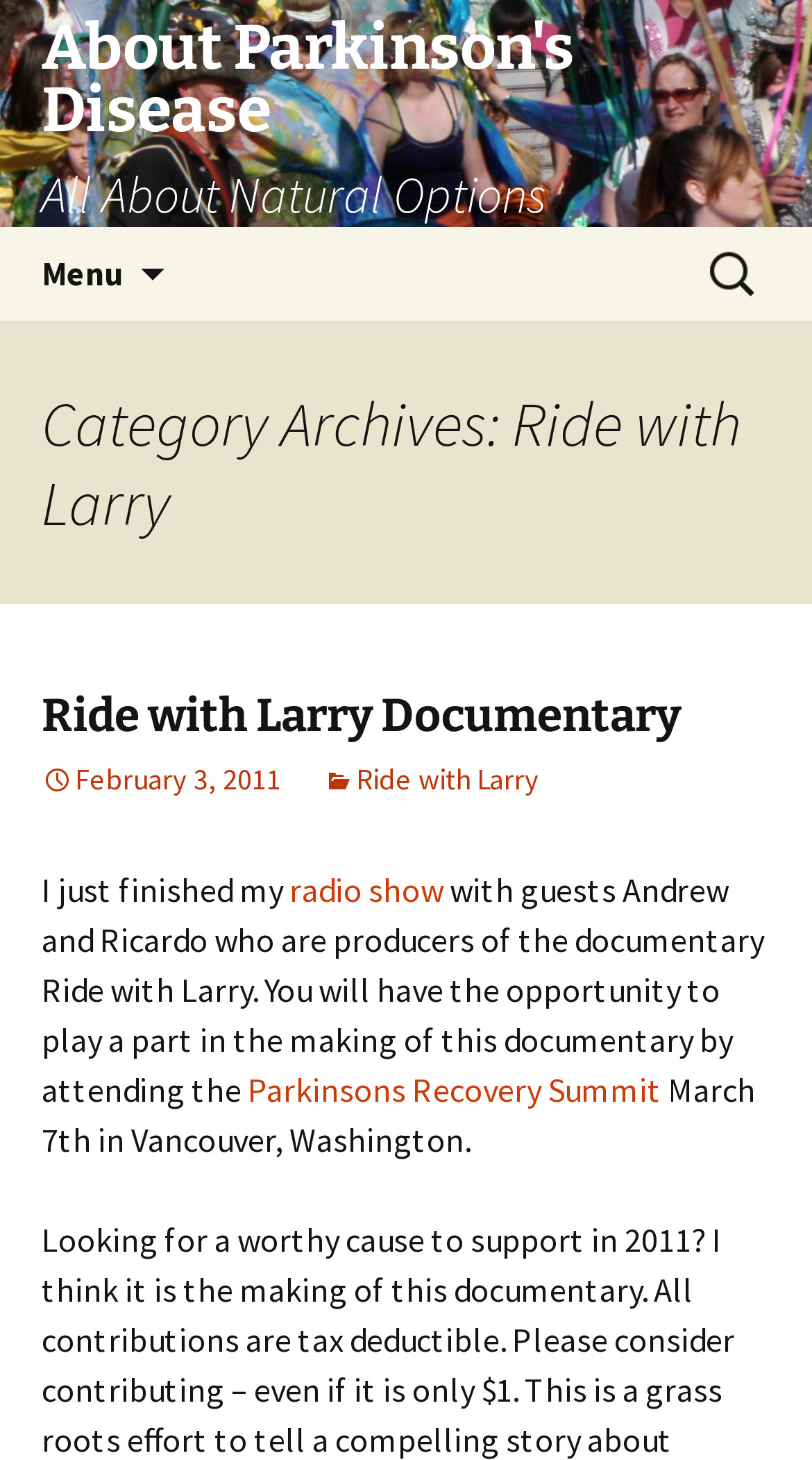What is the purpose of the radio show?
Using the image, elaborate on the answer with as much detail as possible.

I inferred the answer by analyzing the text 'I just finished my radio show with guests Andrew and Ricardo who are producers of the documentary Ride with Larry.' which is a sub-element of the HeaderAsNonLandmark element.